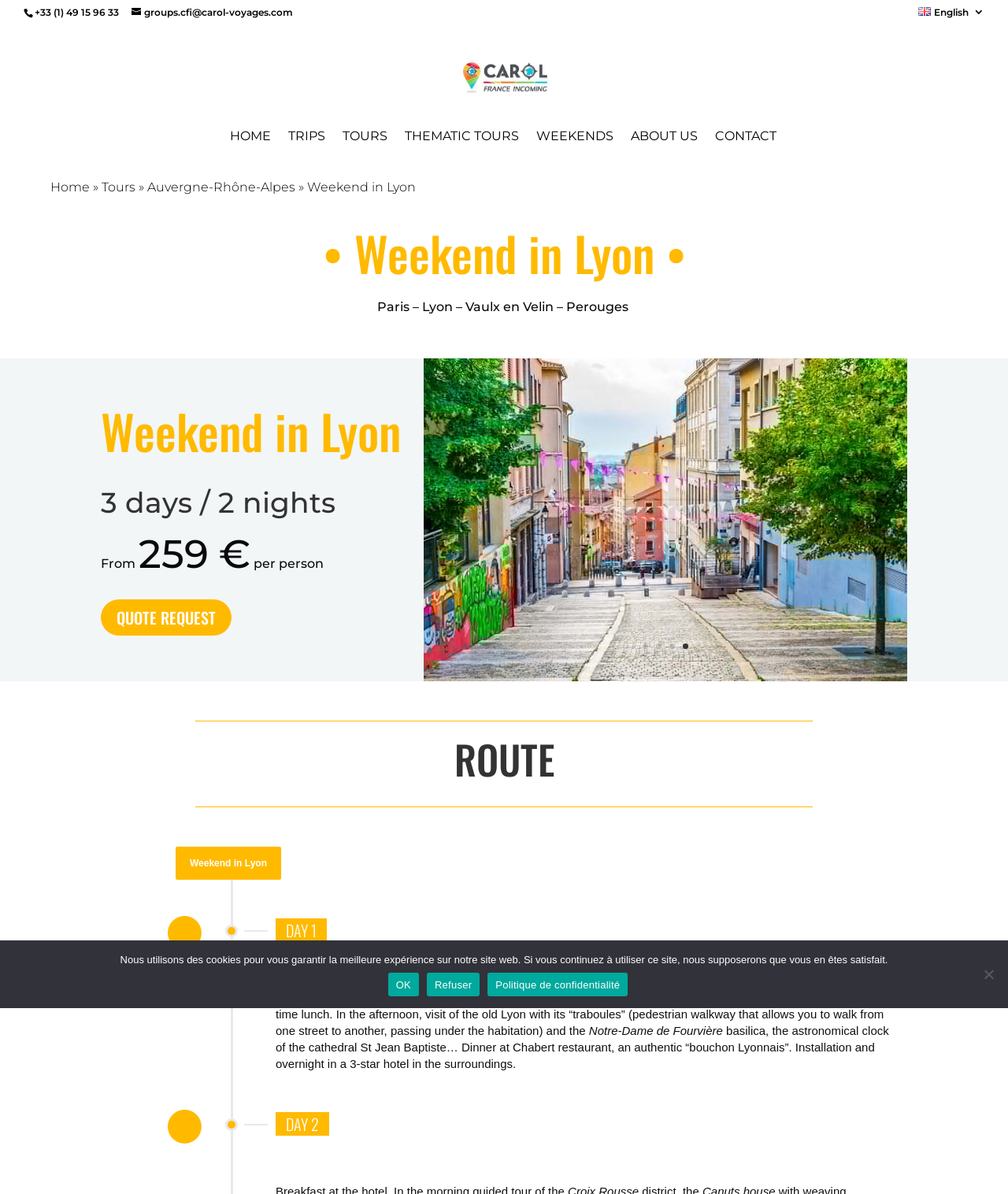Please specify the bounding box coordinates of the clickable region to carry out the following instruction: "Click the 'HOME' link". The coordinates should be four float numbers between 0 and 1, in the format [left, top, right, bottom].

[0.228, 0.109, 0.269, 0.134]